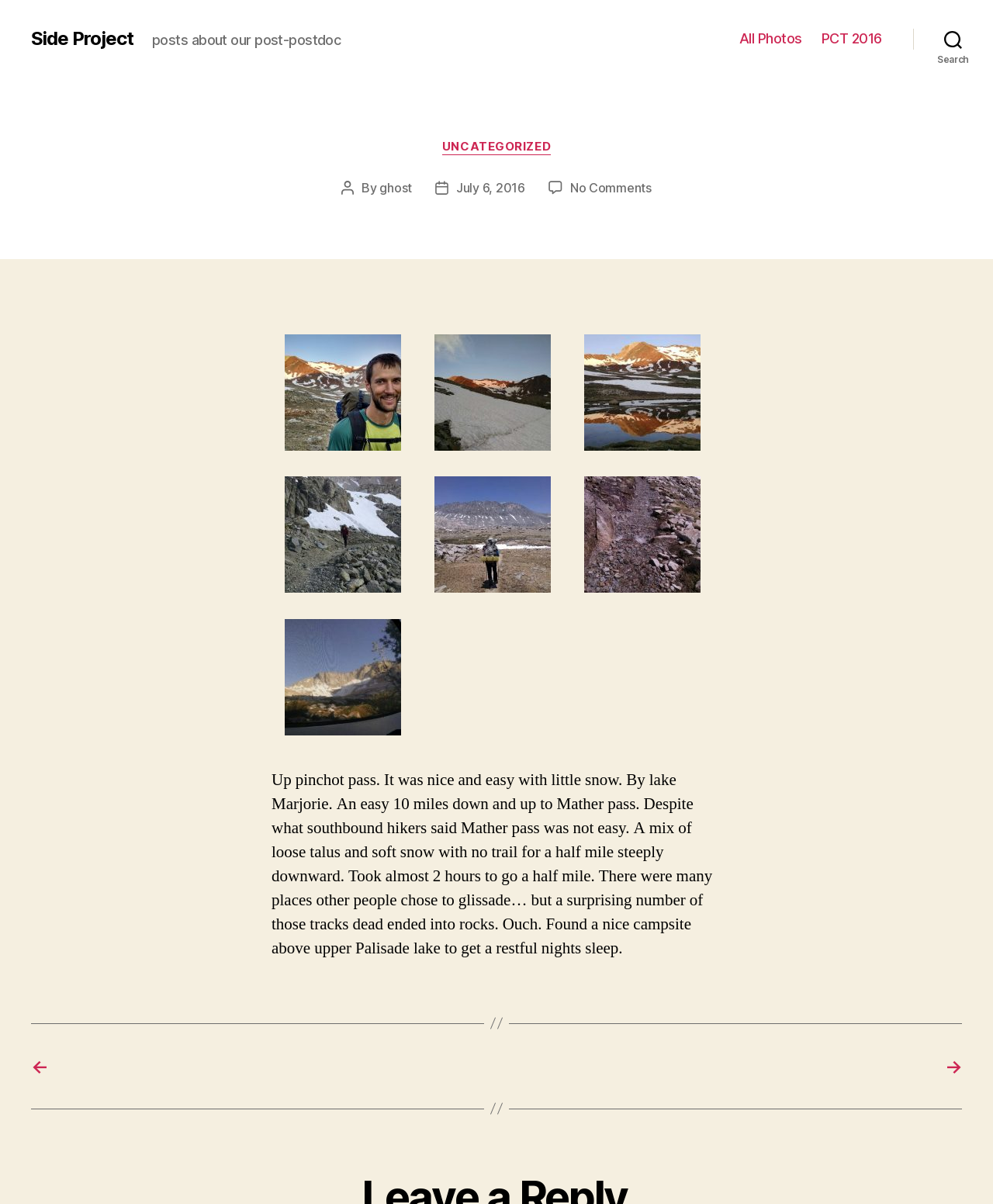Locate the bounding box coordinates of the element that should be clicked to fulfill the instruction: "View the abstract".

None